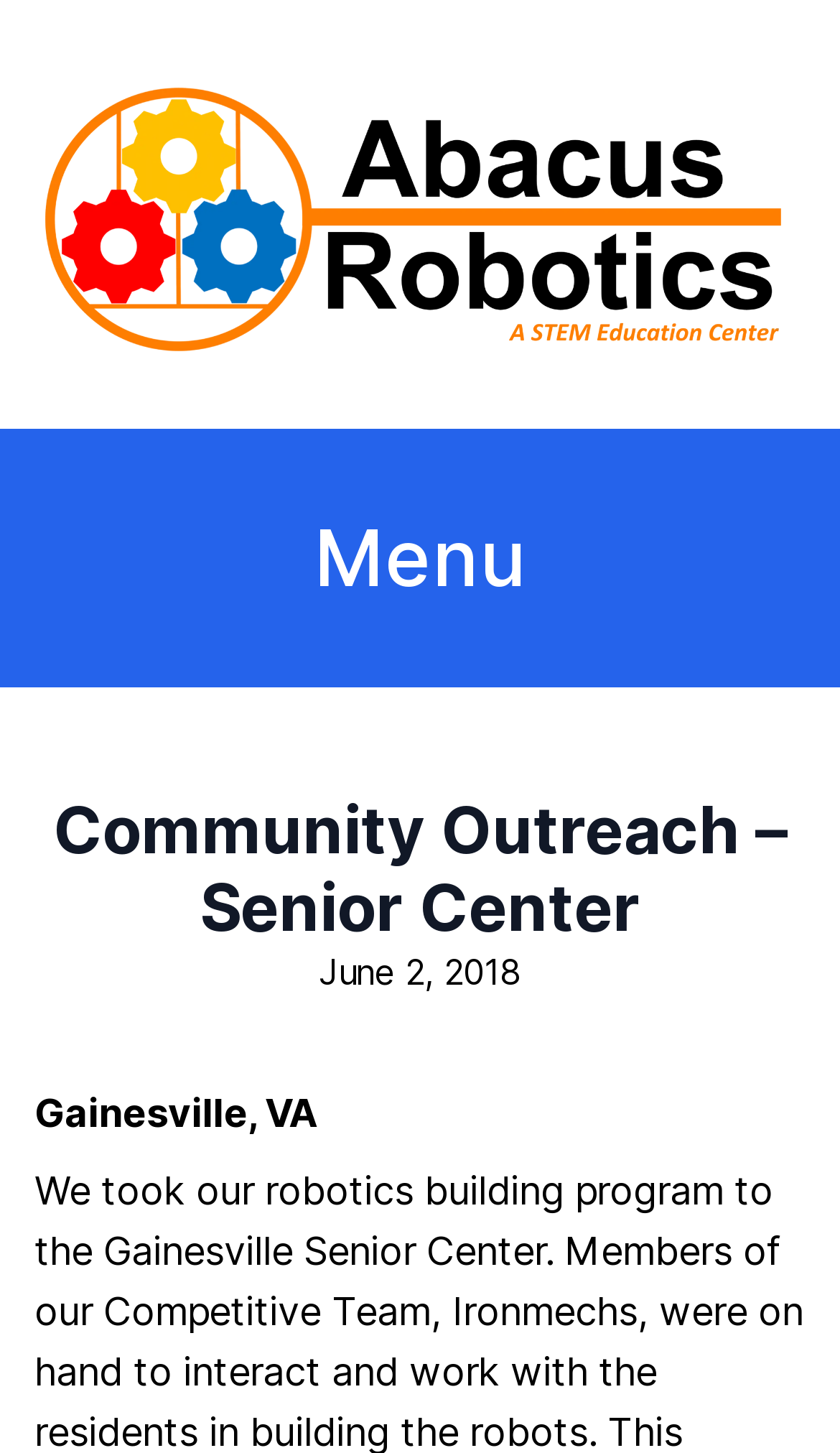Respond with a single word or phrase to the following question: What is the date of the event?

June 2, 2018